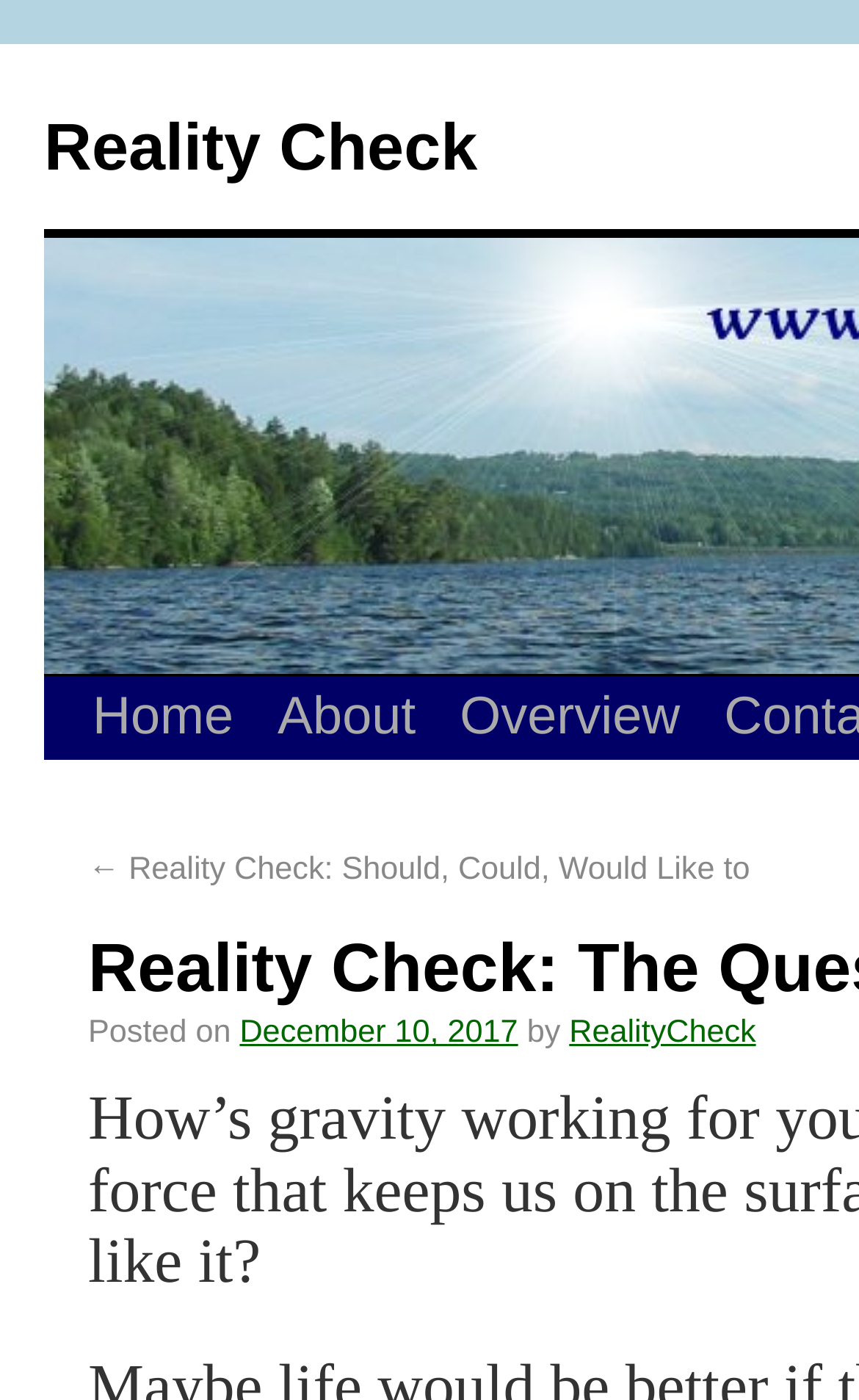Locate the bounding box of the UI element with the following description: "Reality Check".

[0.051, 0.08, 0.556, 0.132]